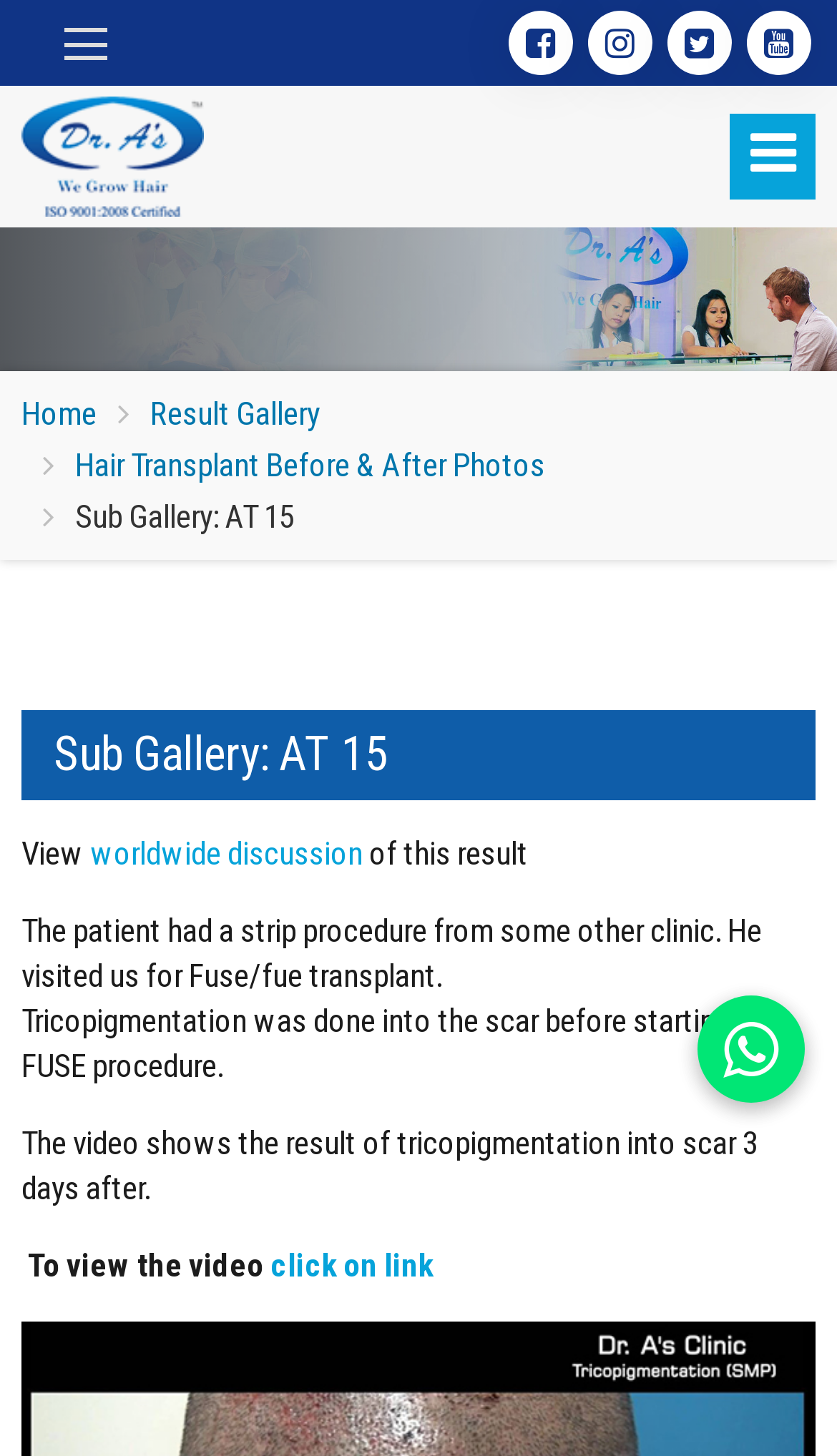What is the clinic's name?
Please answer using one word or phrase, based on the screenshot.

Dr. A's Clinic